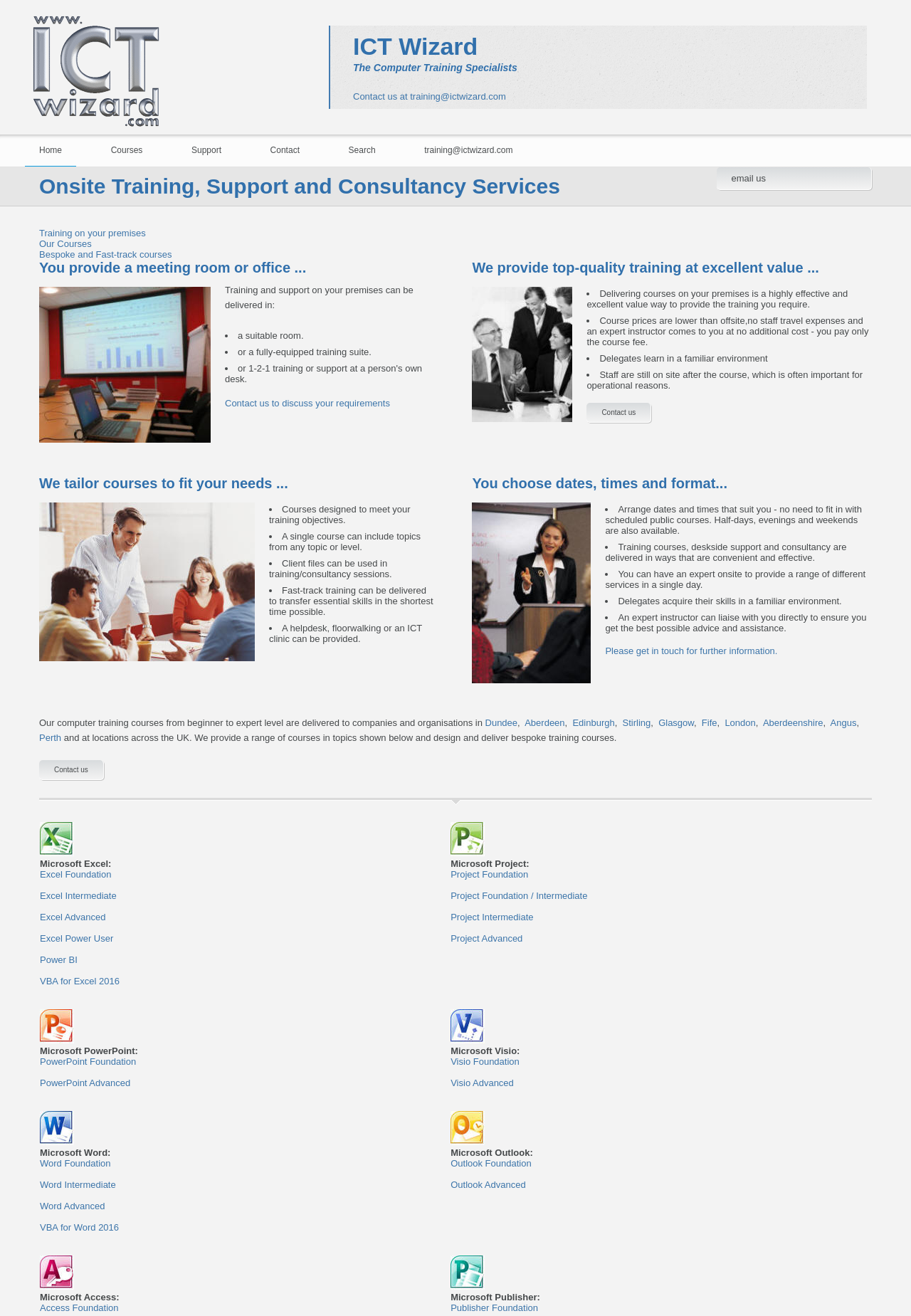What is the name of the company providing training courses?
Using the image, provide a detailed and thorough answer to the question.

The company name can be found in the heading element 'ICT Wizard' at the top of the webpage, which is also the title of the webpage.